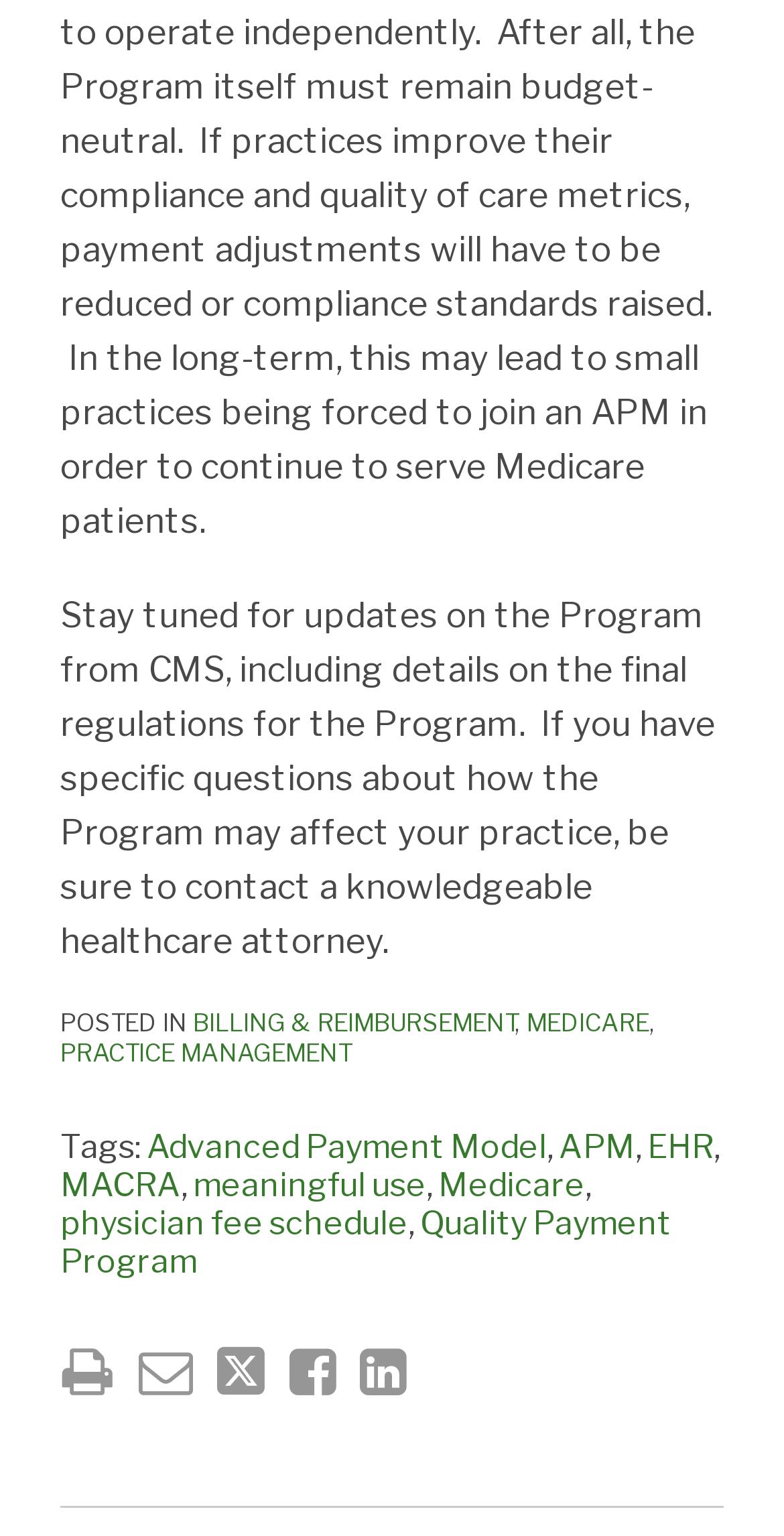Identify the bounding box coordinates necessary to click and complete the given instruction: "Click on the 'Advanced Payment Model' tag".

[0.187, 0.734, 0.697, 0.759]